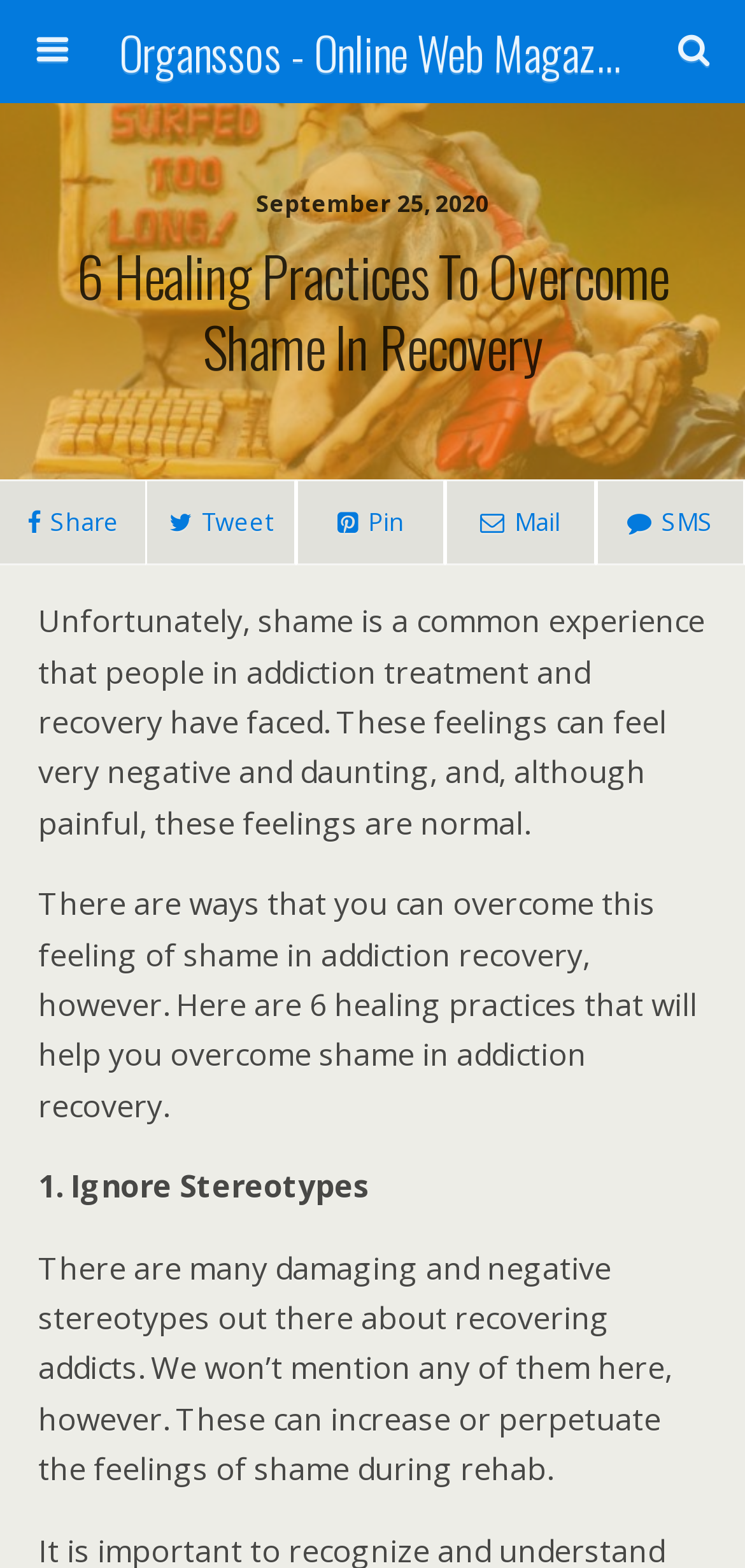Locate the bounding box coordinates for the element described below: "Organssos - Online Web Magazine". The coordinates must be four float values between 0 and 1, formatted as [left, top, right, bottom].

[0.16, 0.0, 0.84, 0.066]